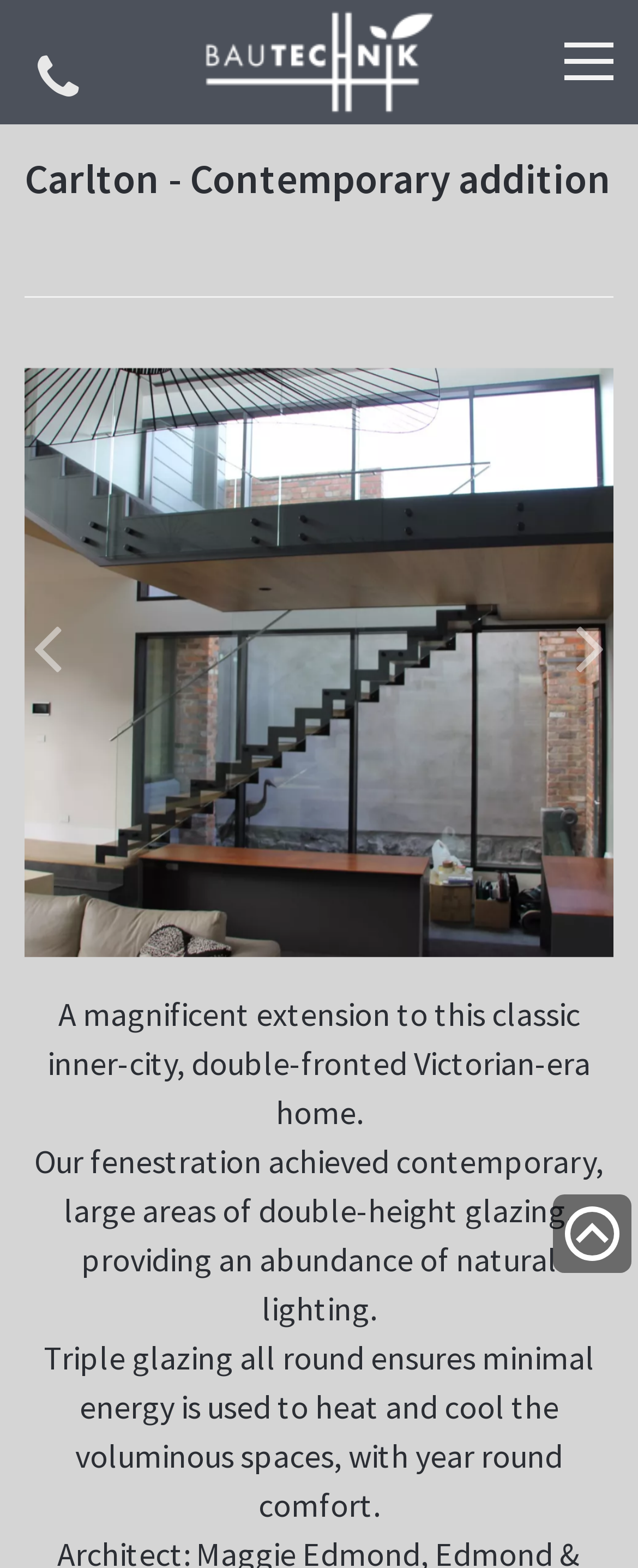How many main navigation links are there?
Kindly give a detailed and elaborate answer to the question.

I counted the number of main navigation links by looking at the links 'WHY TIMBER?', 'PROJECTS', and 'SPECIALISATIONS' which are located at the top of the page, suggesting that there are three main navigation links.